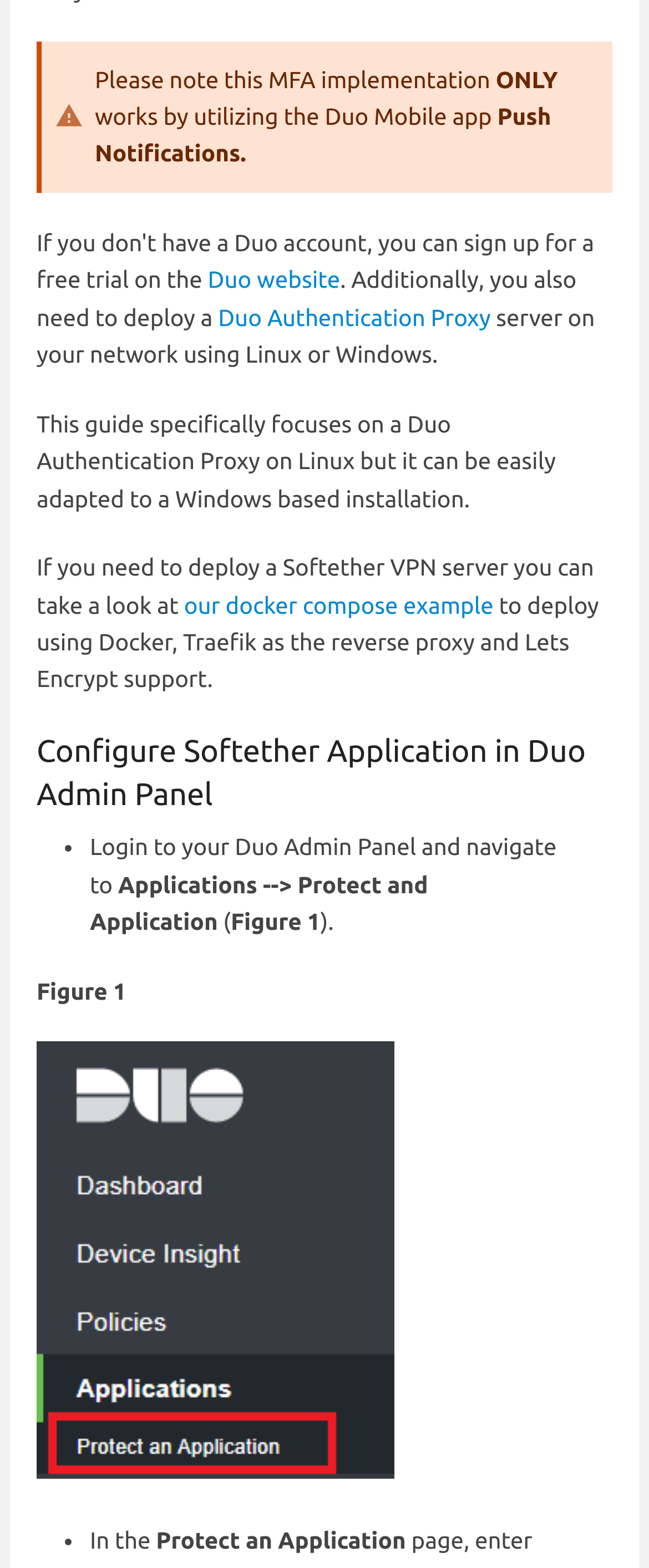What is the alternative to Duo Authentication Proxy on Linux?
Deliver a detailed and extensive answer to the question.

The text 'This guide specifically focuses on a Duo Authentication Proxy on Linux but it can be easily adapted to a Windows based installation' implies that the alternative to Duo Authentication Proxy on Linux is a Windows based installation.